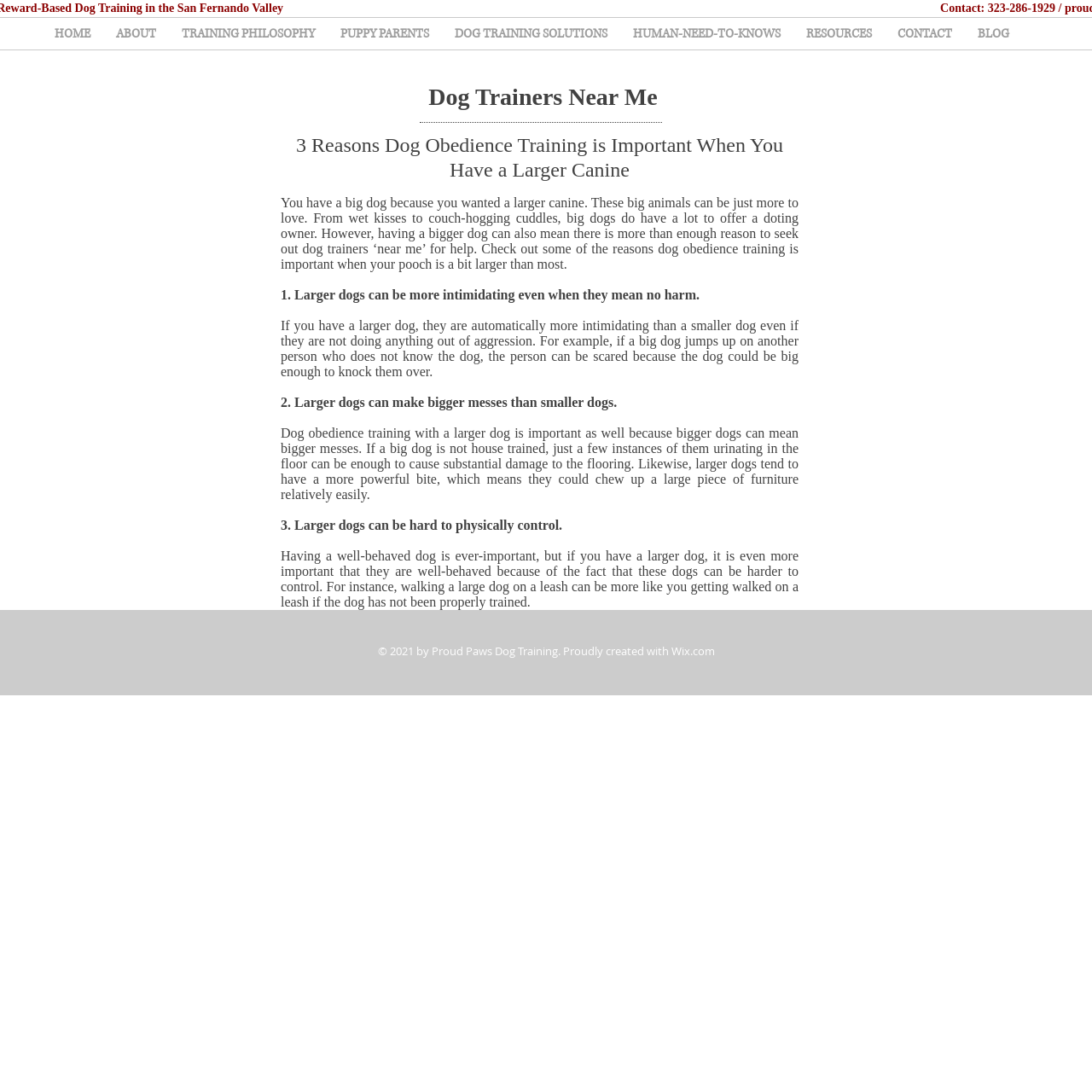Given the description "HUMAN-NEED-TO-KNOWS", provide the bounding box coordinates of the corresponding UI element.

[0.568, 0.016, 0.727, 0.045]